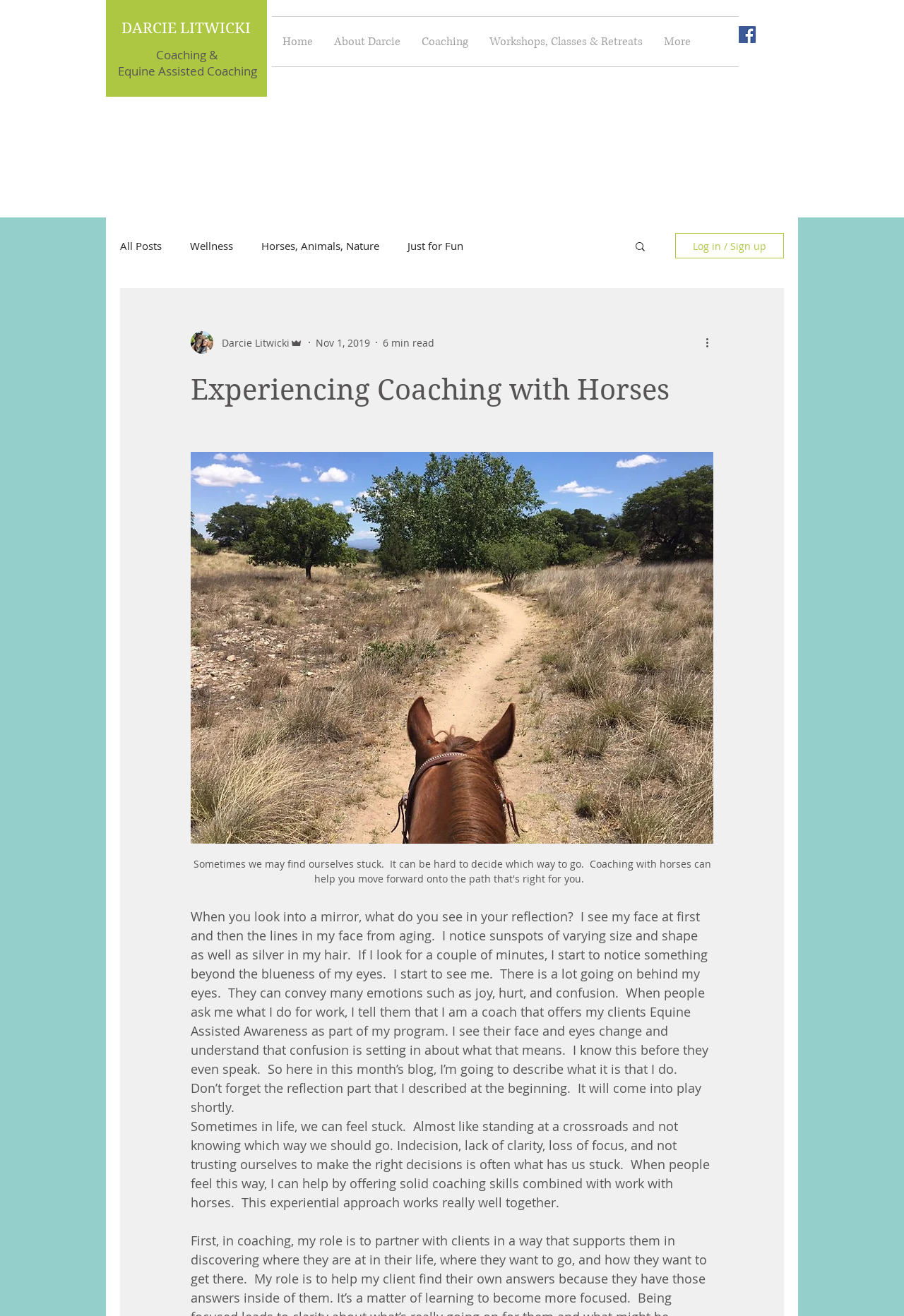What is the main topic of the blog post?
Using the image, respond with a single word or phrase.

Coaching with horses